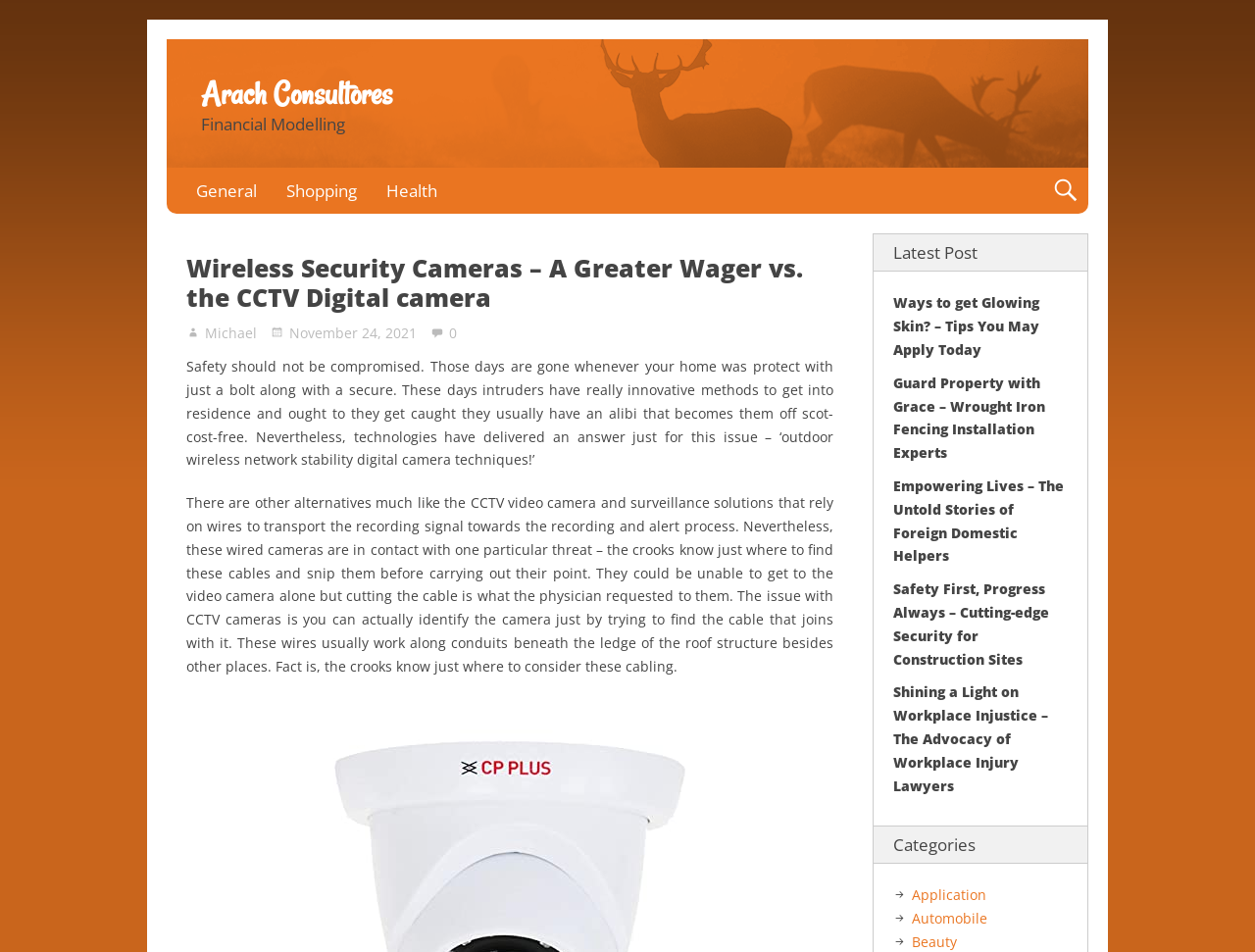Please identify the coordinates of the bounding box for the clickable region that will accomplish this instruction: "Expand the search form".

[0.83, 0.177, 0.867, 0.225]